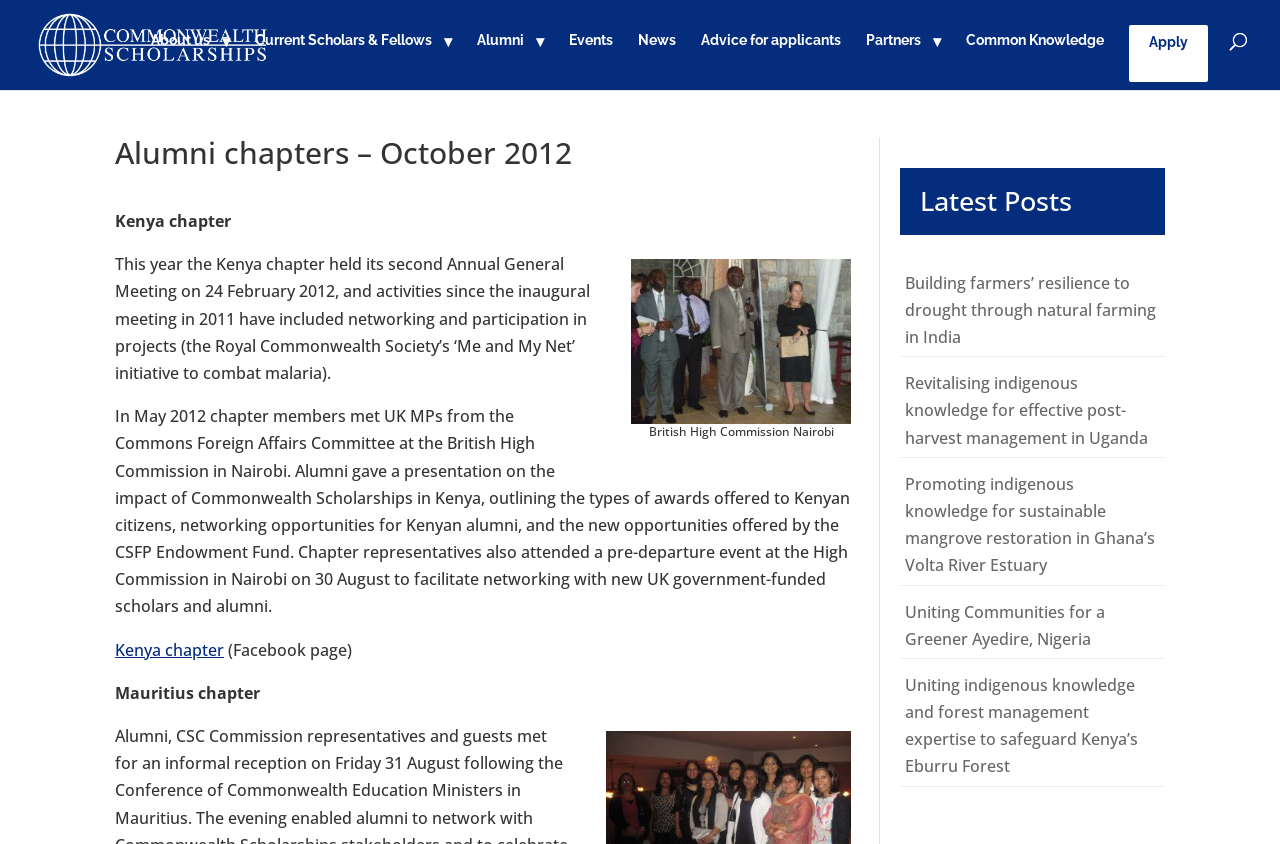Give a detailed account of the webpage.

The webpage is about the Commonwealth Scholarship Commission in the UK, specifically the alumni chapters section. At the top, there is a logo of the Commonwealth Scholarship Commission in the UK, accompanied by a link to the organization's homepage. Below the logo, there is a navigation menu with links to various sections, including "About us", "Current Scholars & Fellows", "Alumni", "Events", "News", "Advice for applicants", "Partners", "Common Knowledge", and "Apply".

The main content of the page is divided into two sections. The first section is about the Kenya chapter, which held its second Annual General Meeting in 2012. There is a brief description of the chapter's activities, including networking and participation in projects. Below this, there is a paragraph about the chapter members meeting UK MPs from the Commons Foreign Affairs Committee at the British High Commission in Nairobi. There is also a link to the Kenya chapter's Facebook page.

To the right of the Kenya chapter section, there is a section about the Mauritius chapter. Below these sections, there is a heading "Latest Posts" with links to five news articles about various projects, including building farmers' resilience to drought in India, revitalizing indigenous knowledge in Uganda, promoting sustainable mangrove restoration in Ghana, uniting communities for a greener Ayedire in Nigeria, and safeguarding Kenya's Eburru Forest.

Throughout the page, there are several images, including the logo of the Commonwealth Scholarship Commission in the UK, an image related to the British High Commission Nairobi, and possibly other images associated with the news articles.